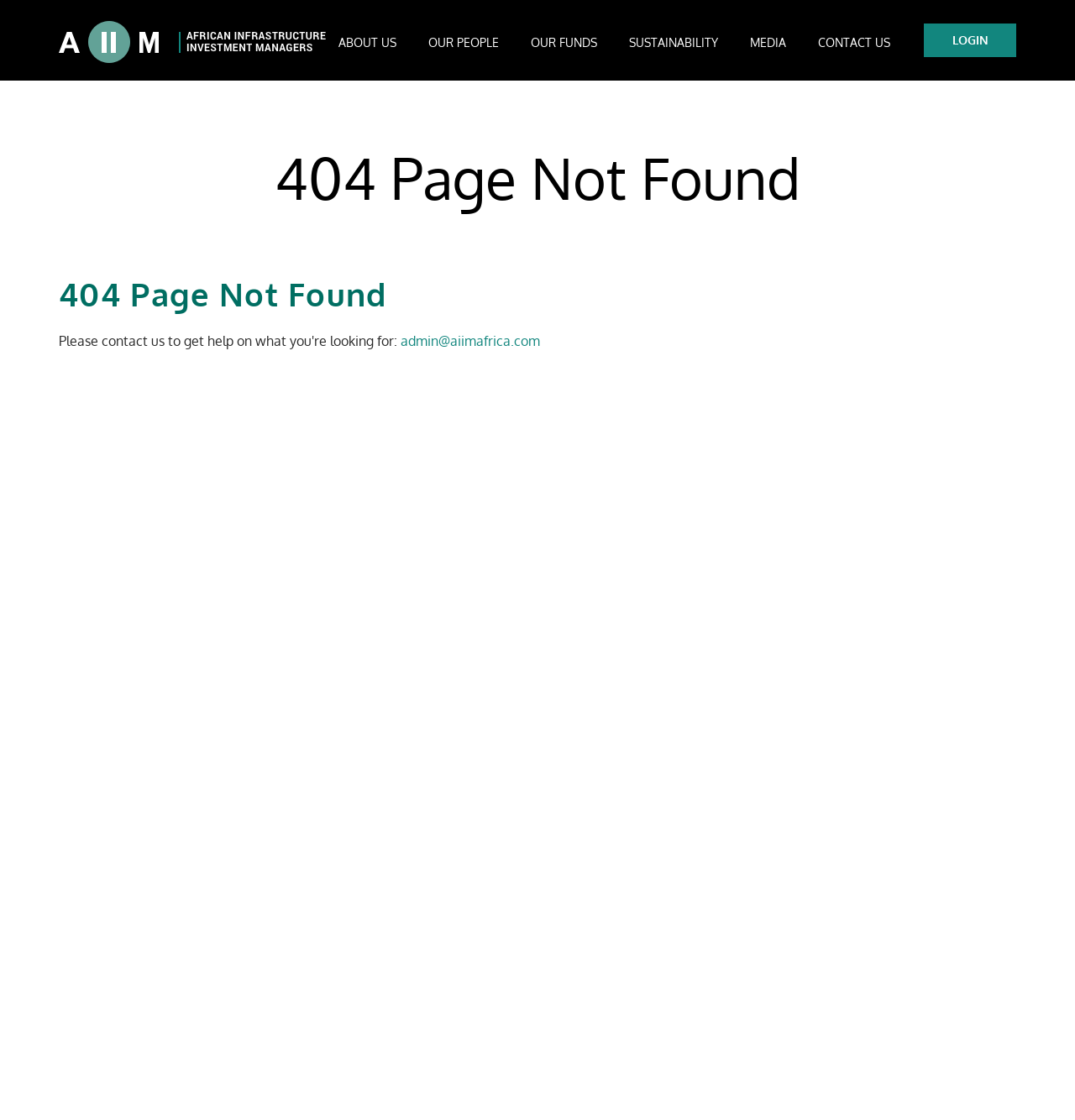Please identify the bounding box coordinates of the element I should click to complete this instruction: 'contact us'. The coordinates should be given as four float numbers between 0 and 1, like this: [left, top, right, bottom].

[0.755, 0.0, 0.834, 0.072]